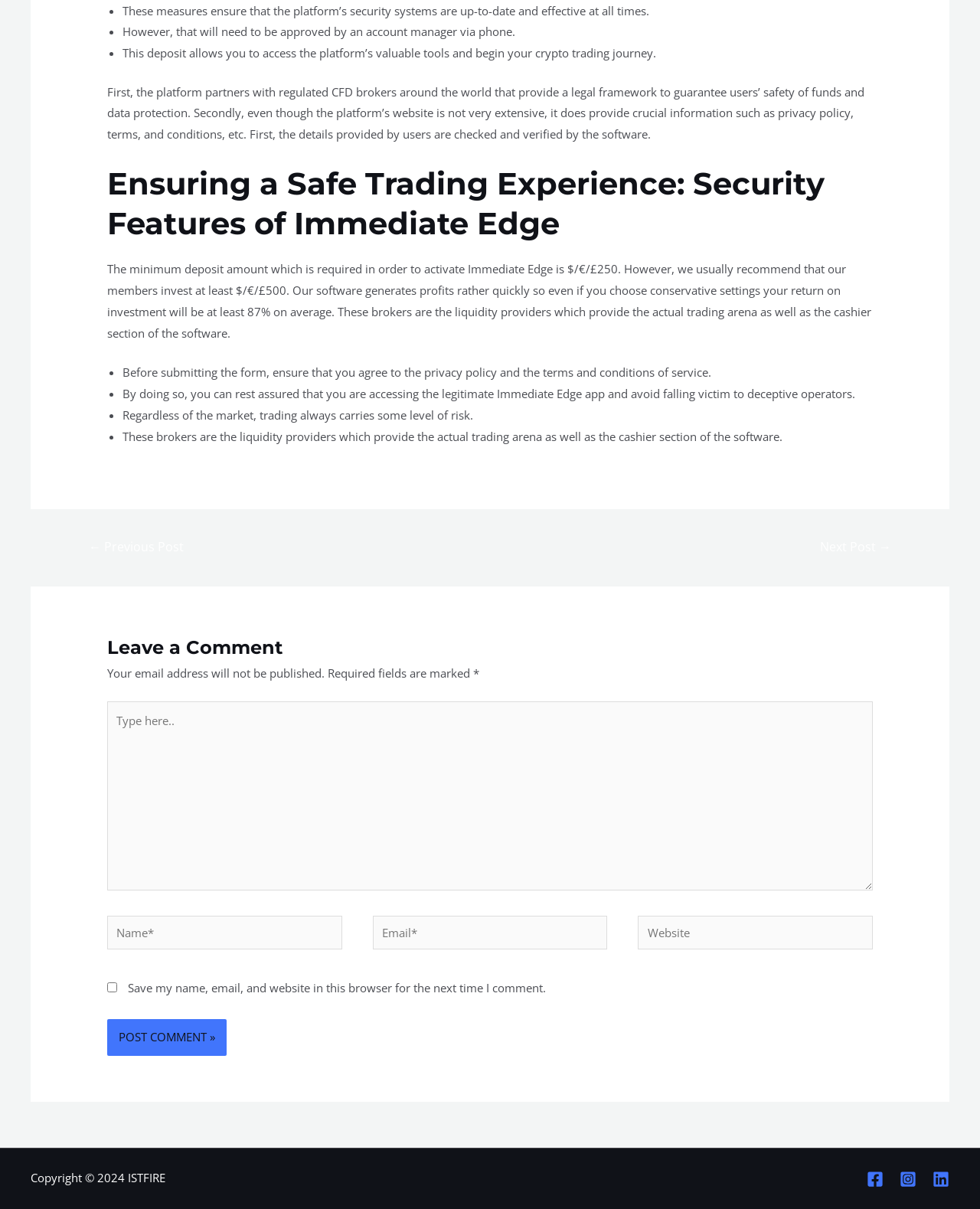Locate the bounding box of the user interface element based on this description: "aria-label="Instagram"".

[0.918, 0.968, 0.935, 0.982]